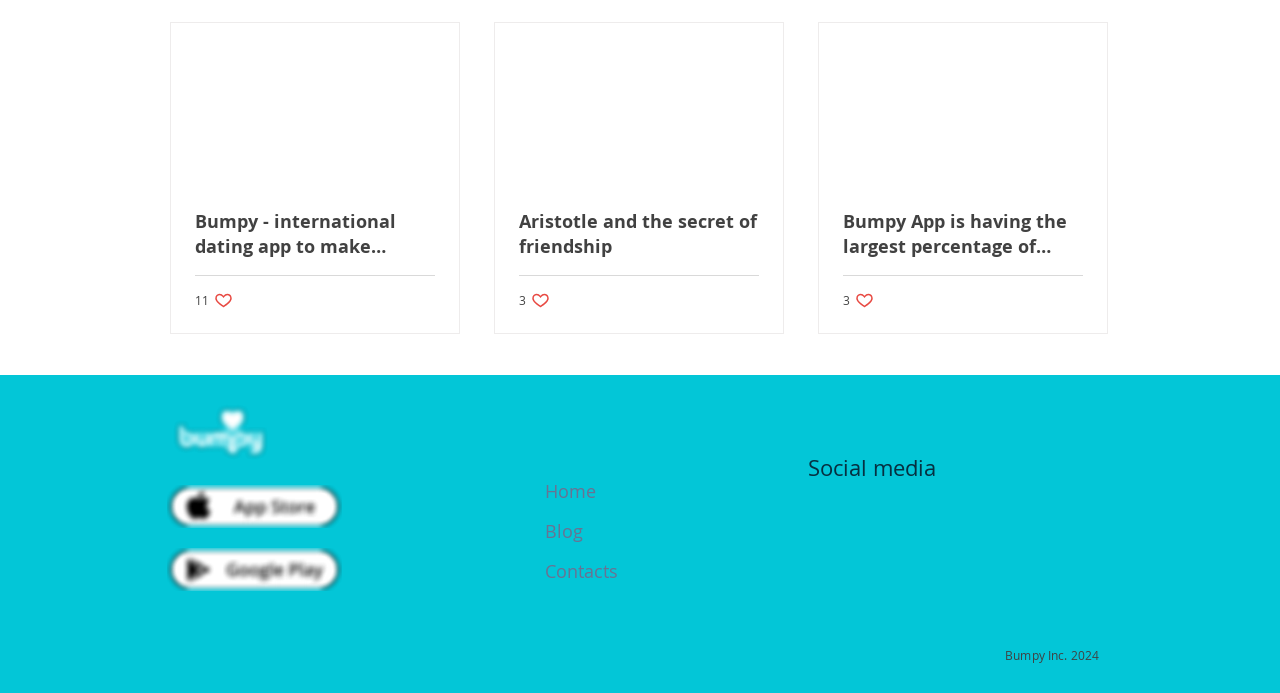Show the bounding box coordinates of the region that should be clicked to follow the instruction: "Like the post with 11 likes."

[0.152, 0.419, 0.182, 0.447]